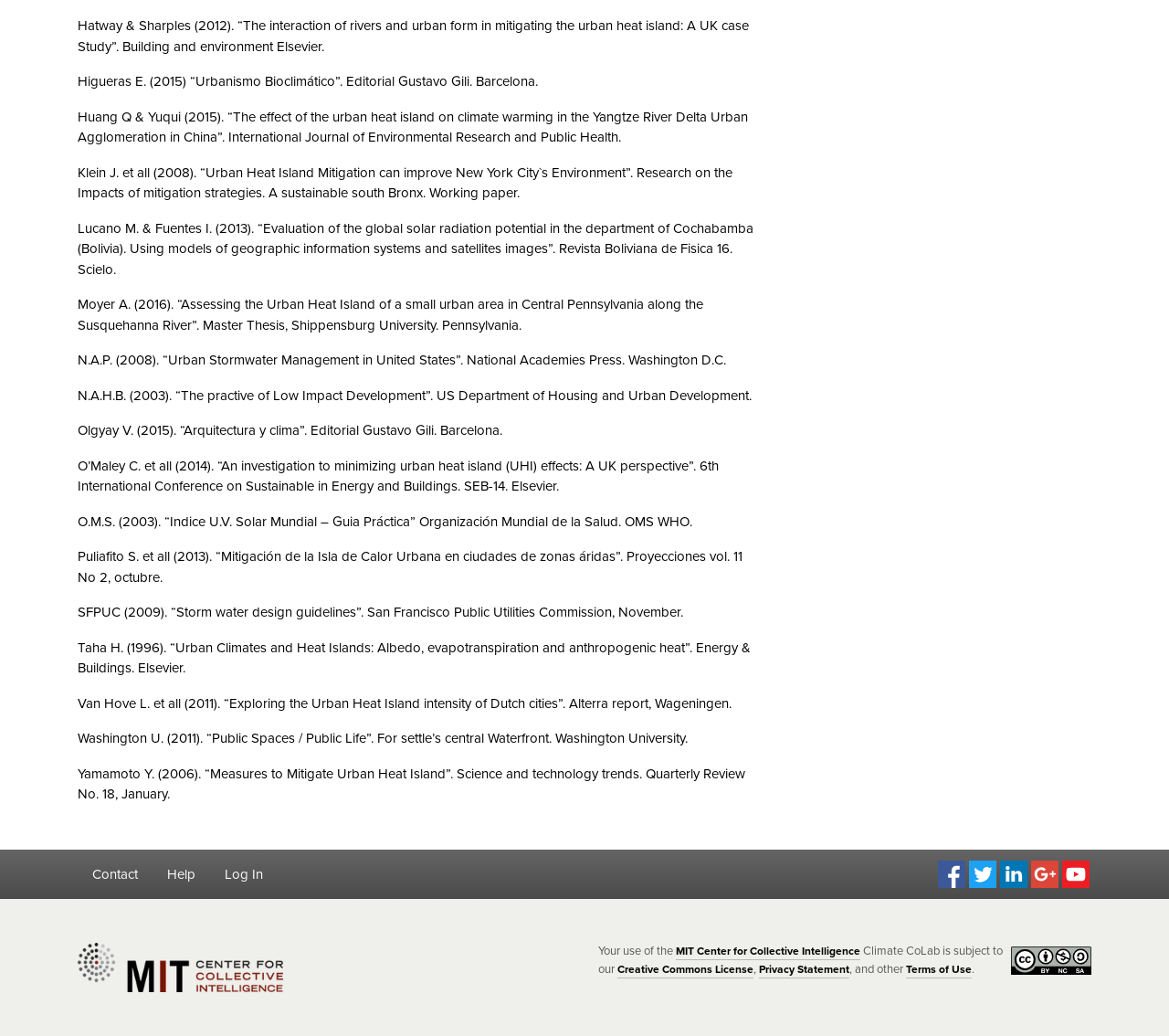Identify the bounding box coordinates for the element that needs to be clicked to fulfill this instruction: "Log in to the system". Provide the coordinates in the format of four float numbers between 0 and 1: [left, top, right, bottom].

[0.18, 0.827, 0.238, 0.861]